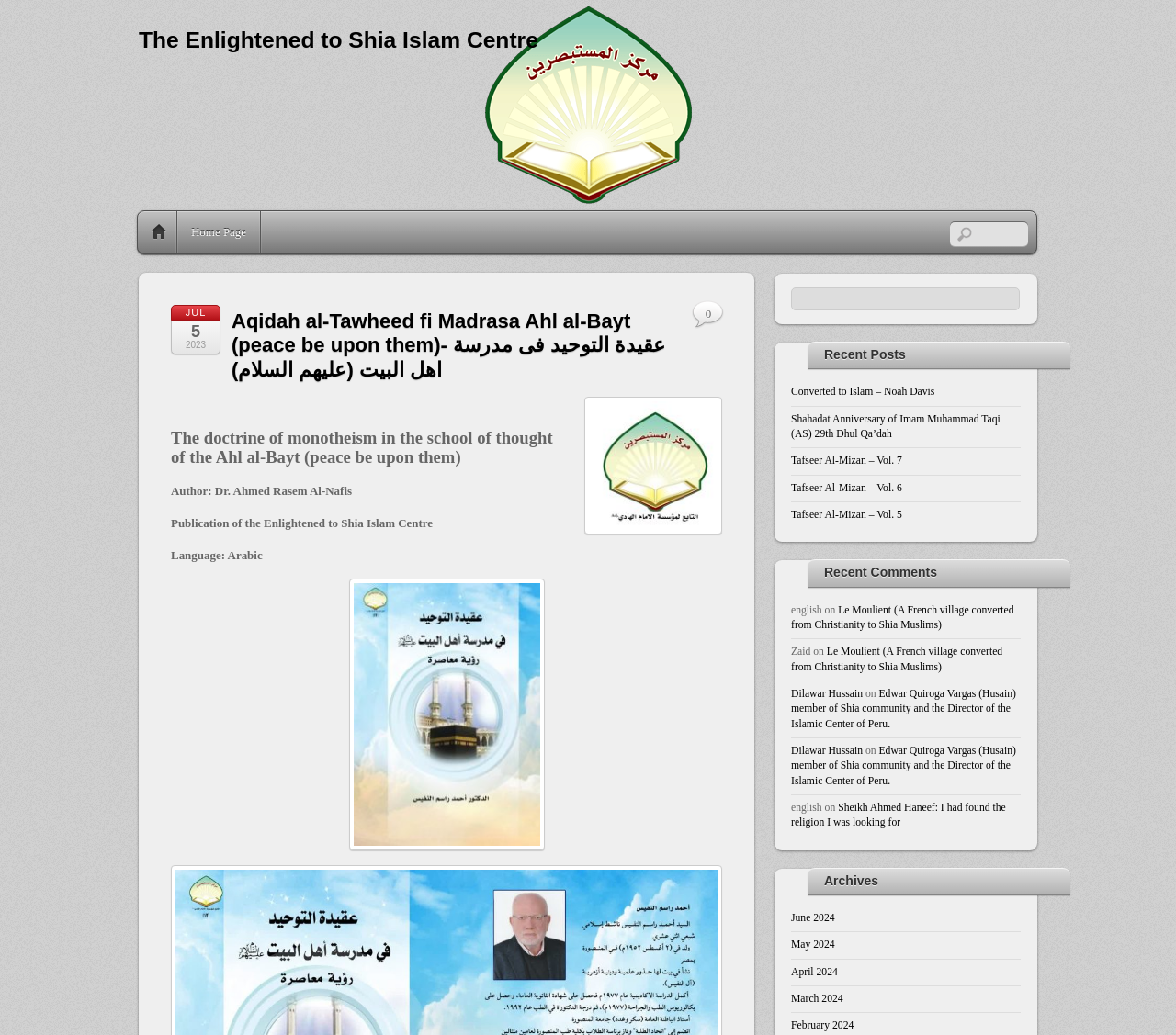Provide a single word or phrase answer to the question: 
What is the language of the book?

Arabic